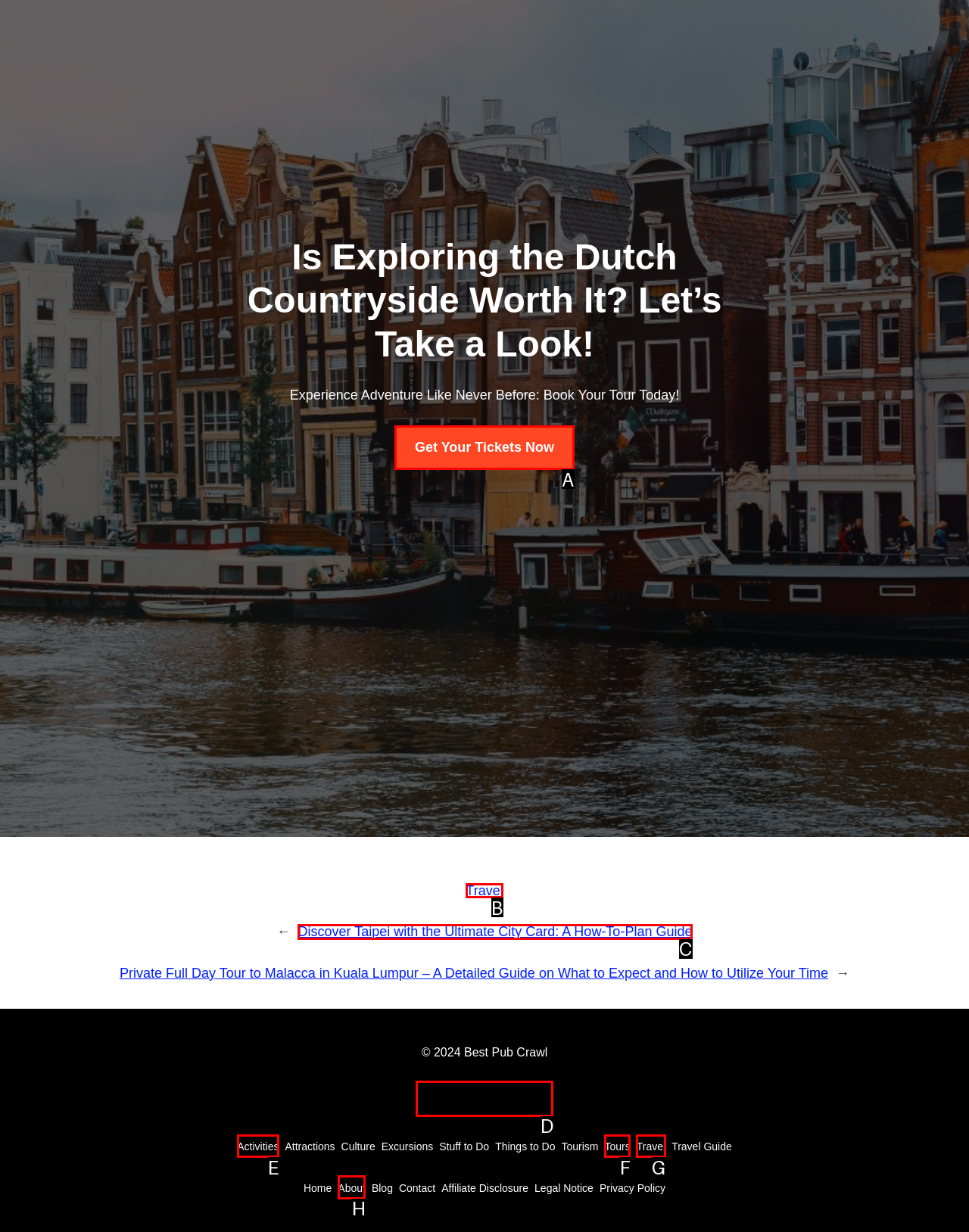Tell me which one HTML element you should click to complete the following task: Explore 'Travel' section
Answer with the option's letter from the given choices directly.

B